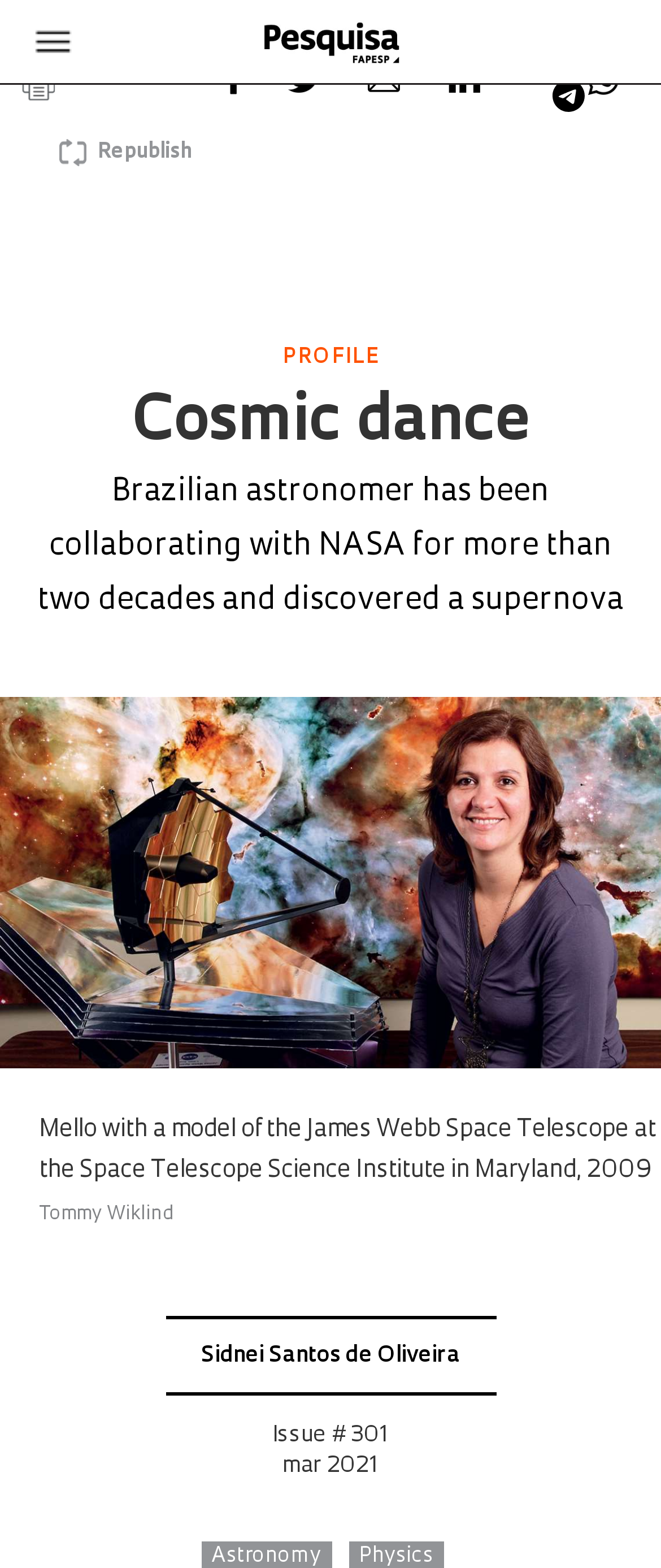Please specify the bounding box coordinates in the format (top-left x, top-left y, bottom-right x, bottom-right y), with values ranging from 0 to 1. Identify the bounding box for the UI component described as follows: Sidnei Santos de Oliveira

[0.304, 0.858, 0.696, 0.872]